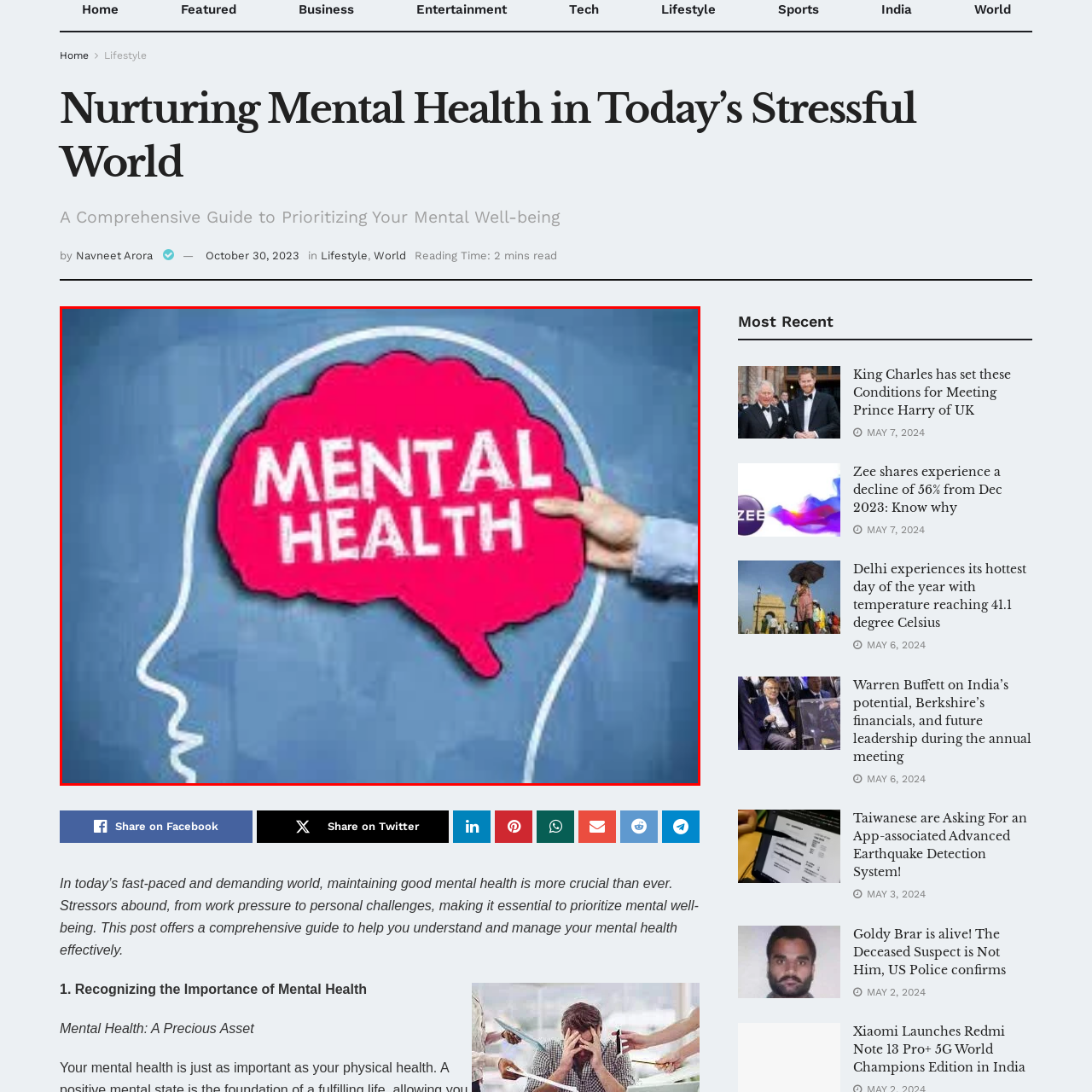Pay attention to the image inside the red rectangle, What does the blue background symbolize? Answer briefly with a single word or phrase.

clarity and calmness